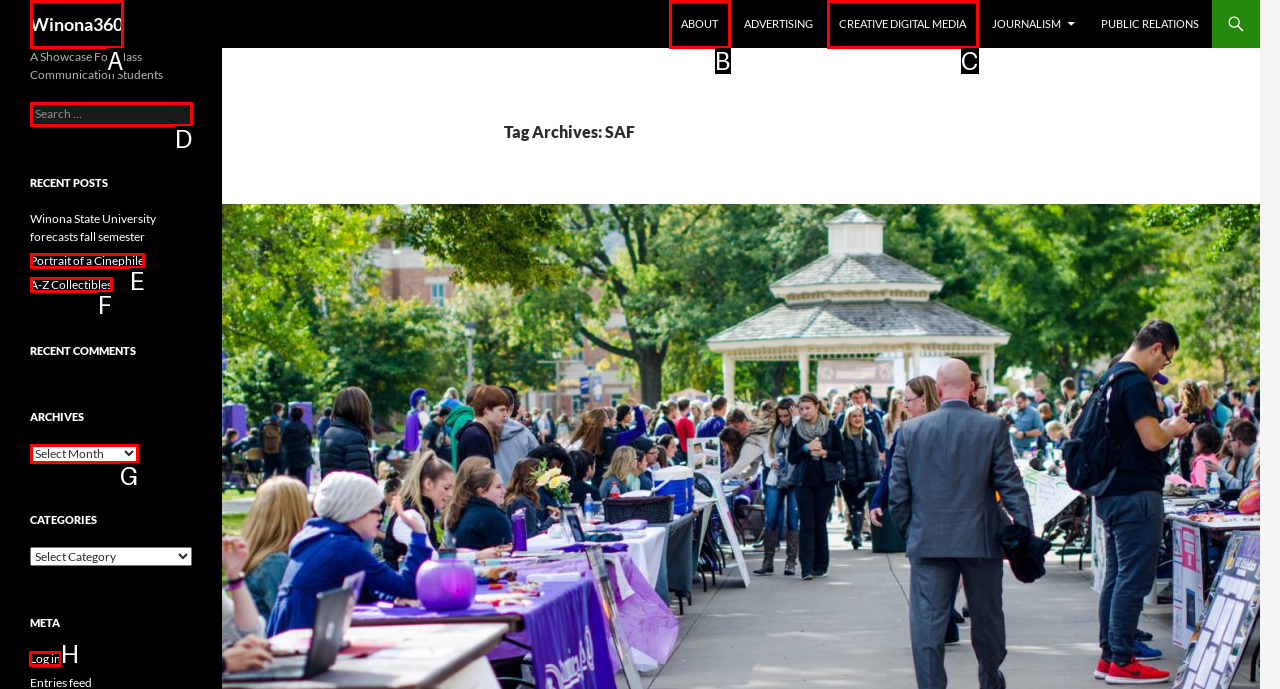Show which HTML element I need to click to perform this task: Log in Answer with the letter of the correct choice.

H